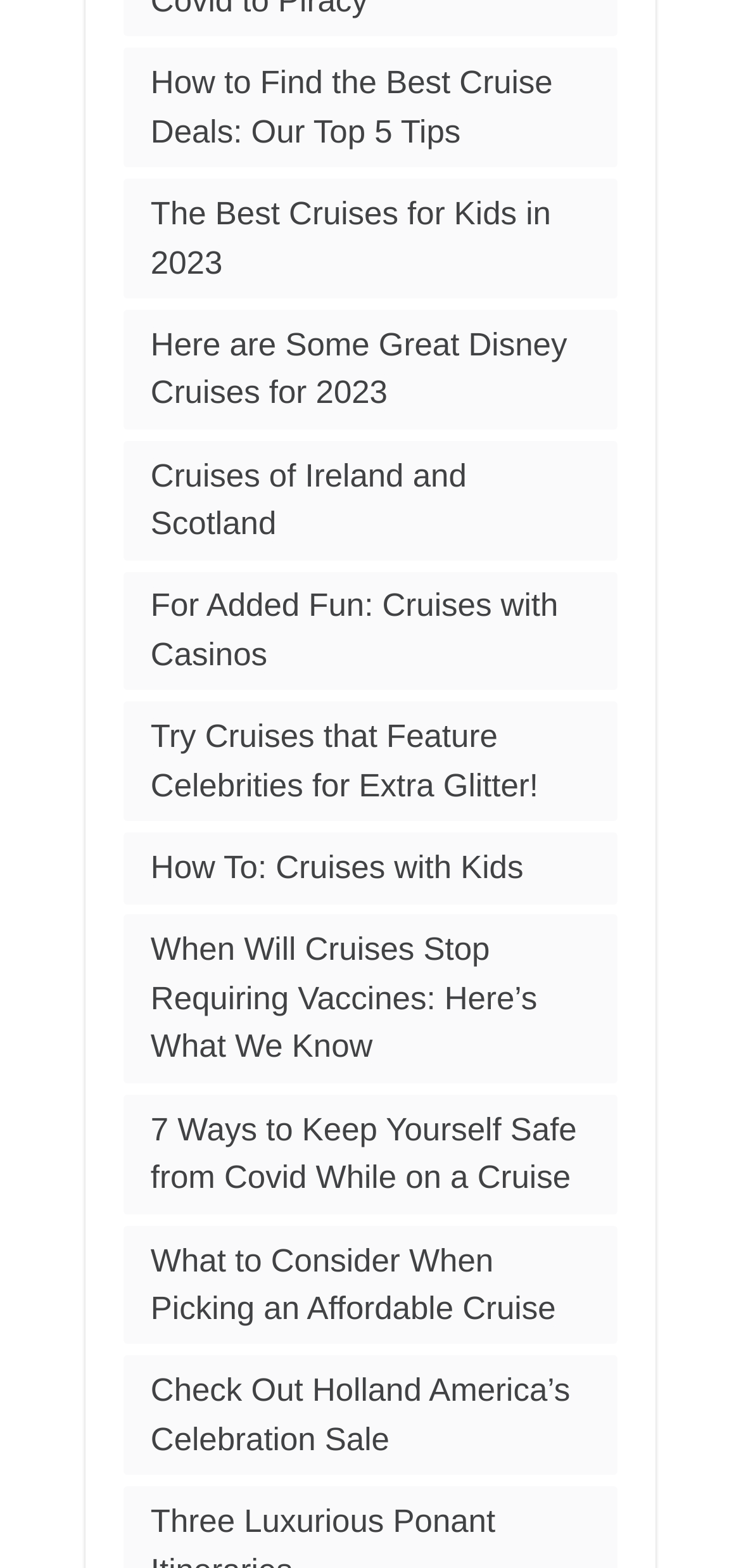Locate the bounding box coordinates of the element you need to click to accomplish the task described by this instruction: "Explore cruises for kids in 2023".

[0.203, 0.125, 0.744, 0.179]